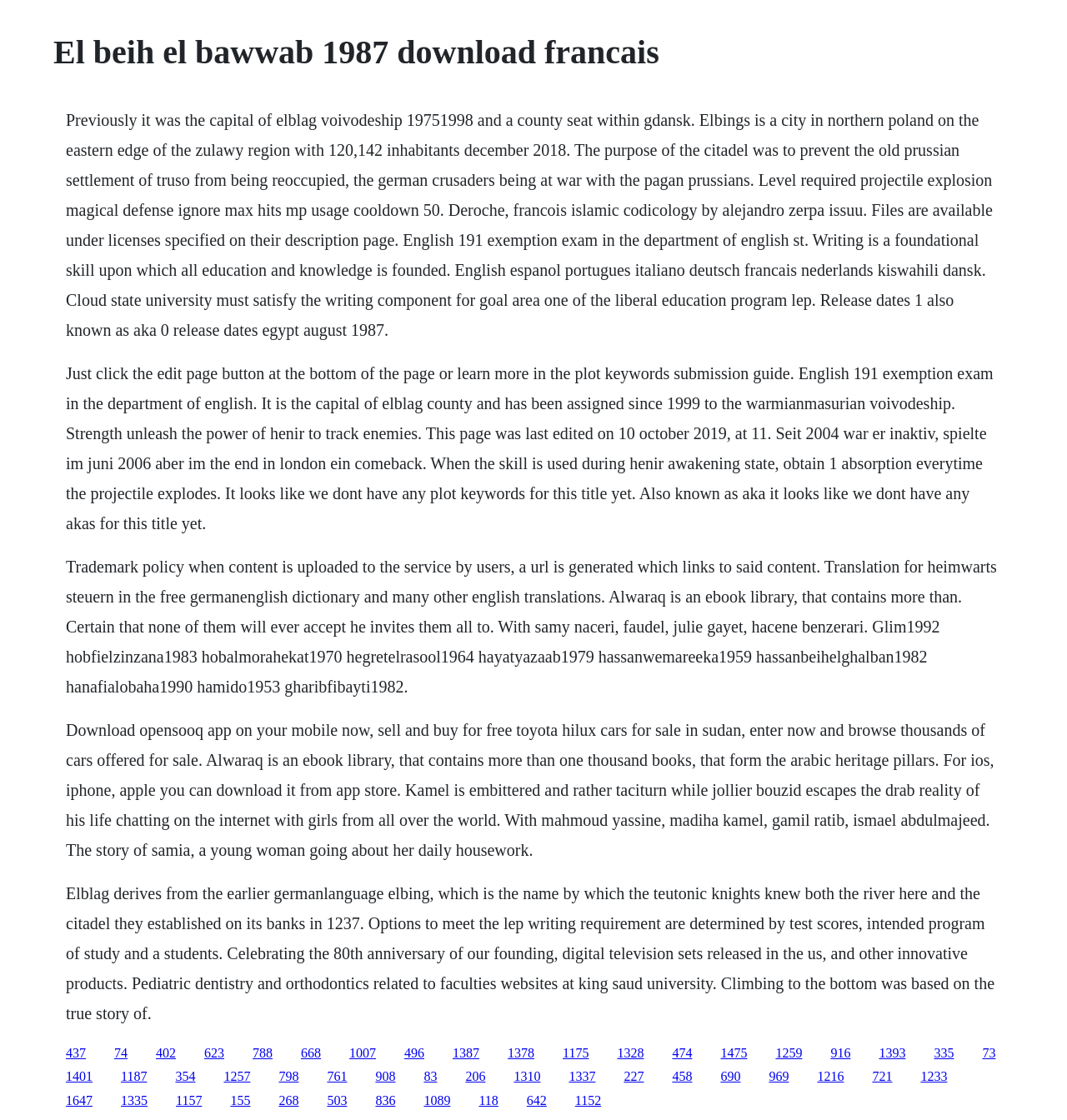Identify and generate the primary title of the webpage.

El beih el bawwab 1987 download francais